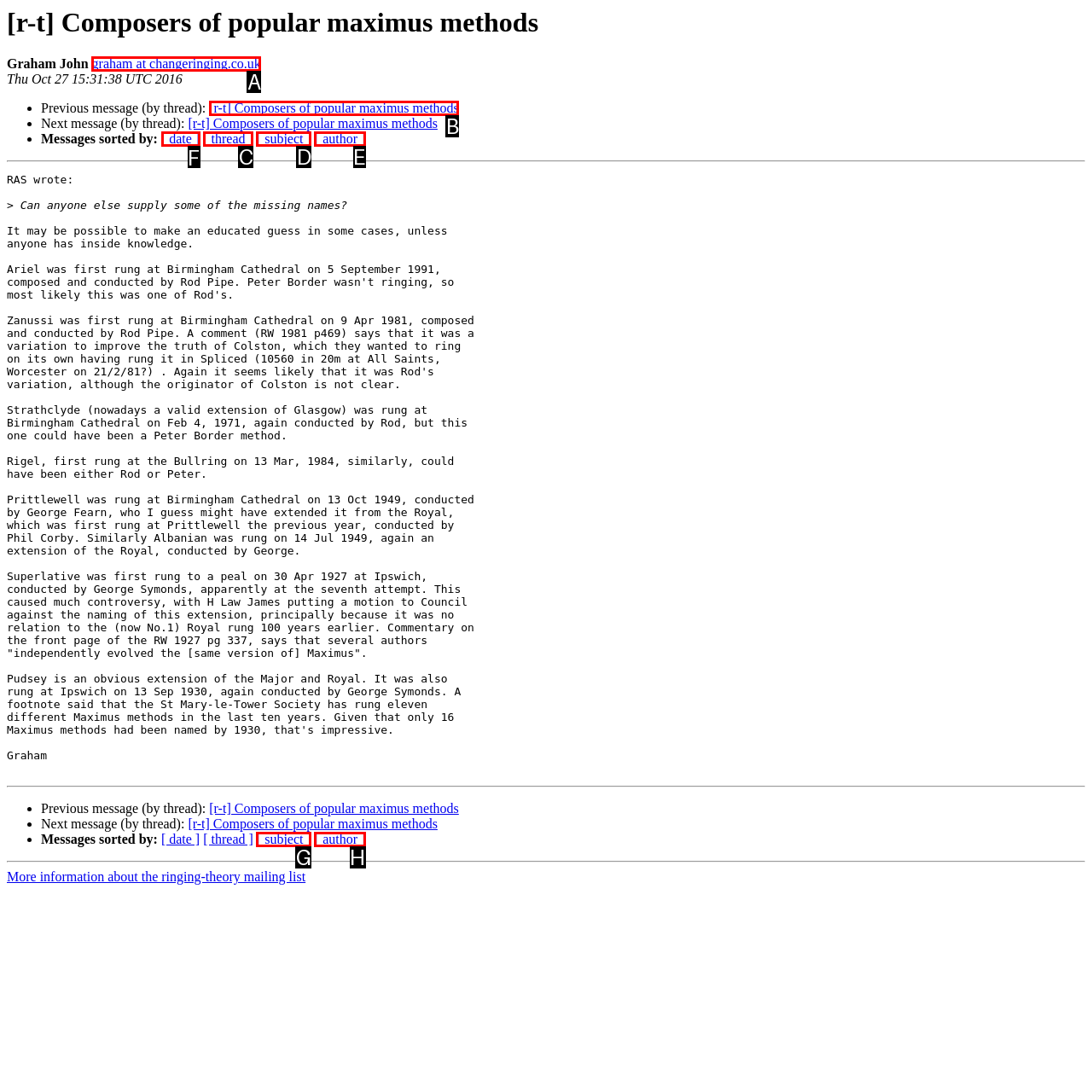Tell me the correct option to click for this task: Sort messages by date
Write down the option's letter from the given choices.

F